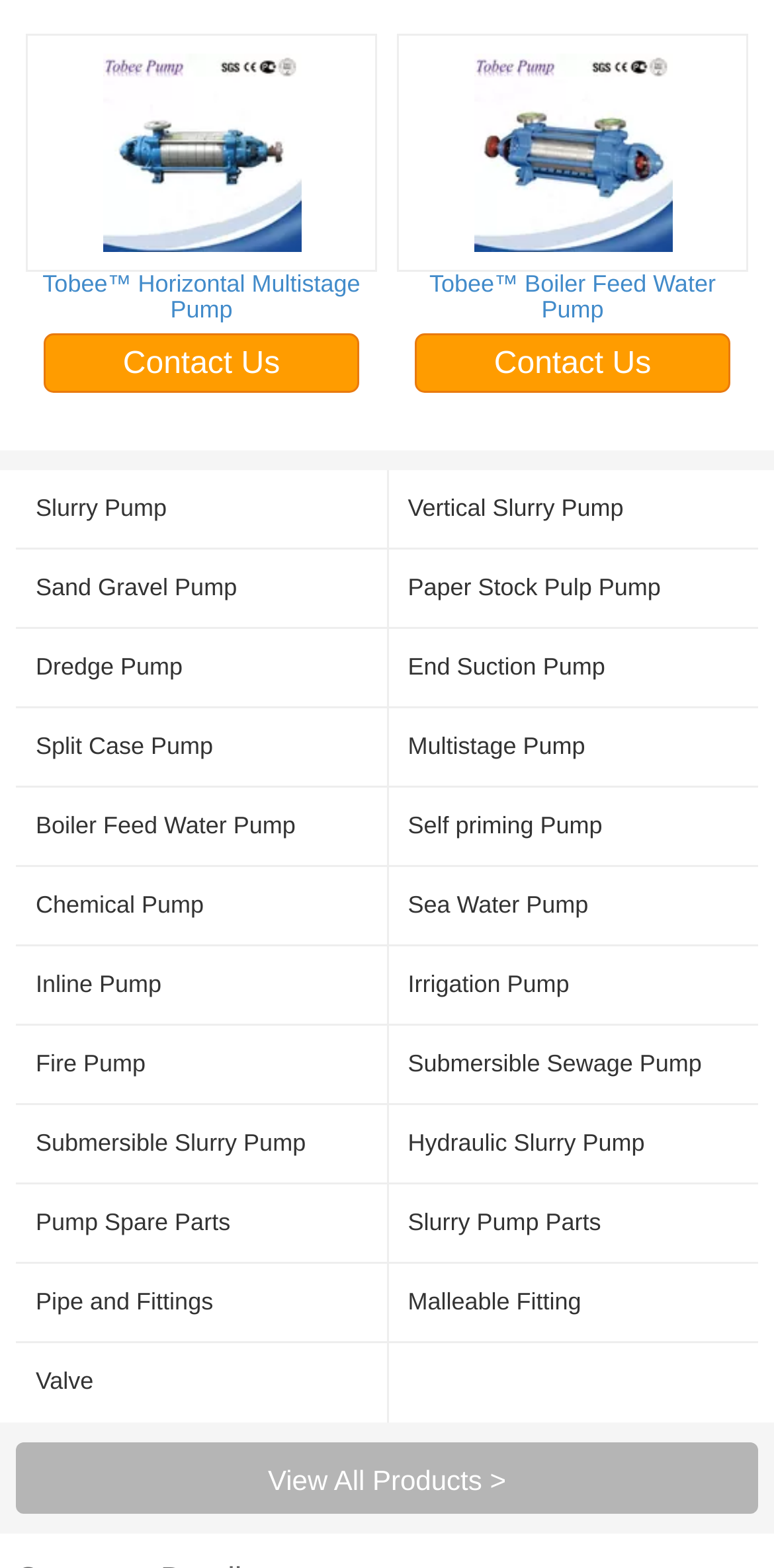What is the name of the pump shown in the top-left image?
Please look at the screenshot and answer using one word or phrase.

Tobee Horizontal Multistage Pump